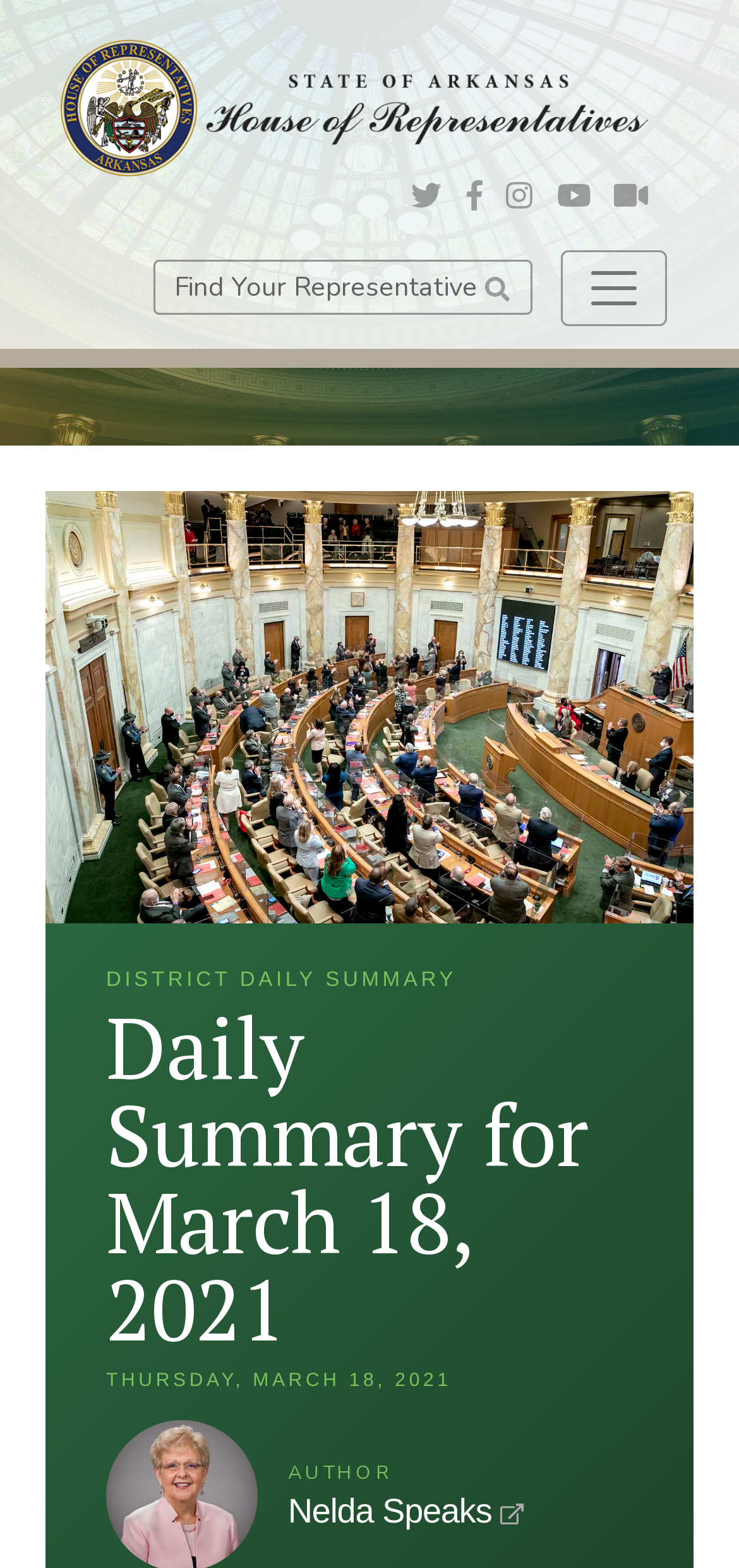What is the title of the daily summary?
Based on the screenshot, provide your answer in one word or phrase.

Daily Summary for March 18, 2021